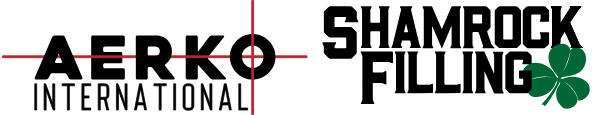Offer a thorough description of the image.

The image prominently features the logos of "Aerko International" and "Shamrock Filling." On the left, the "Aerko International" logo is presented in a bold, modern font, with "INTERNATIONAL" rendered in a more understated style beneath it, complemented by a striking red crosshair design that adds a sense of precision and professionalism. On the right, the "Shamrock Filling" logo is depicted in a strong, bold typeface, with a distinct green clover emblem that evokes a sense of luck and heritage. This combination symbolizes the collaboration between the two entities, suggesting a focus on quality and innovation in their respective fields, particularly in manufacturing reliable products, possibly in the self-defense industry. The overall design conveys a commitment to excellence and teamwork.